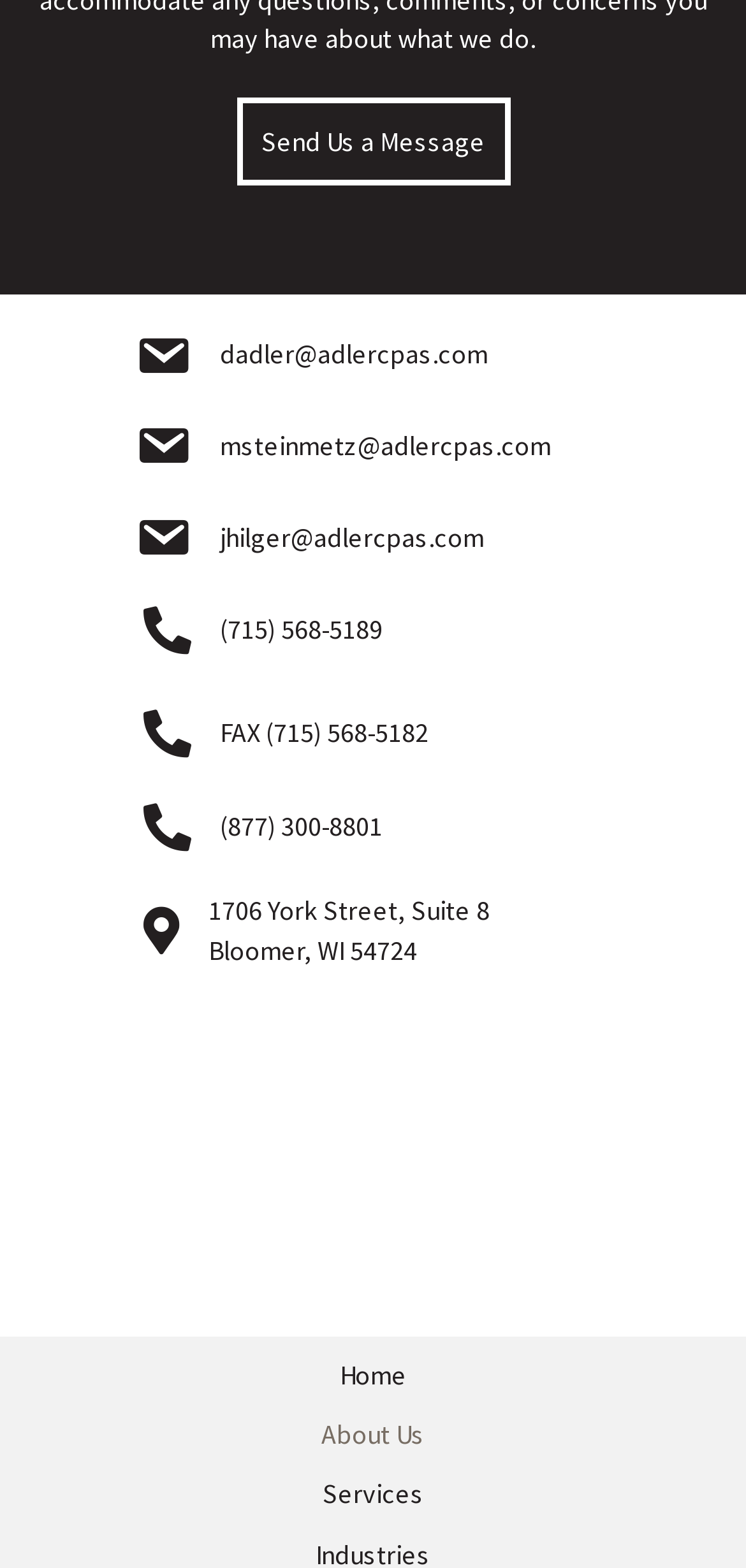Point out the bounding box coordinates of the section to click in order to follow this instruction: "Read article".

None